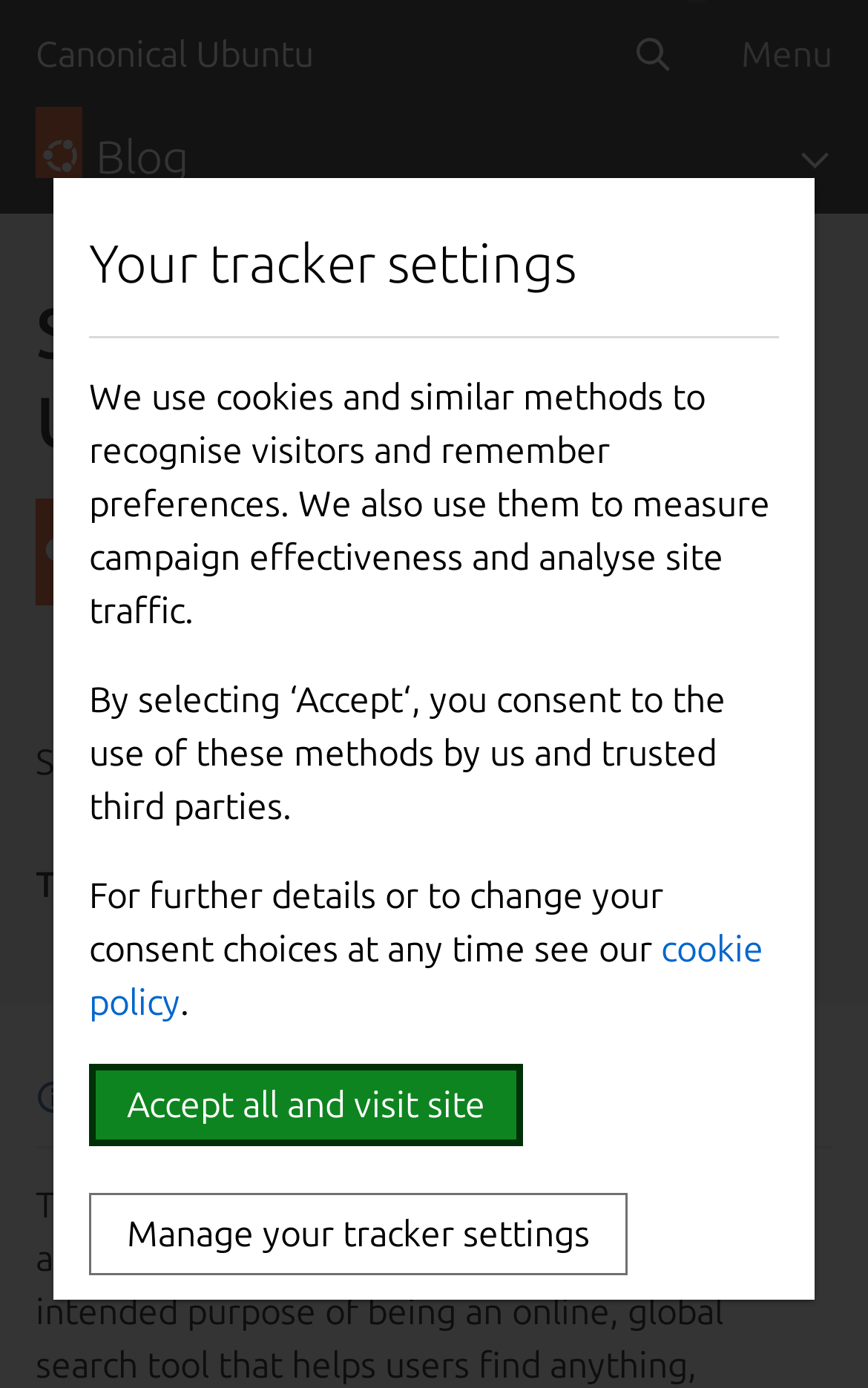Identify the bounding box coordinates of the section to be clicked to complete the task described by the following instruction: "Click on Dash". The coordinates should be four float numbers between 0 and 1, formatted as [left, top, right, bottom].

[0.146, 0.622, 0.236, 0.651]